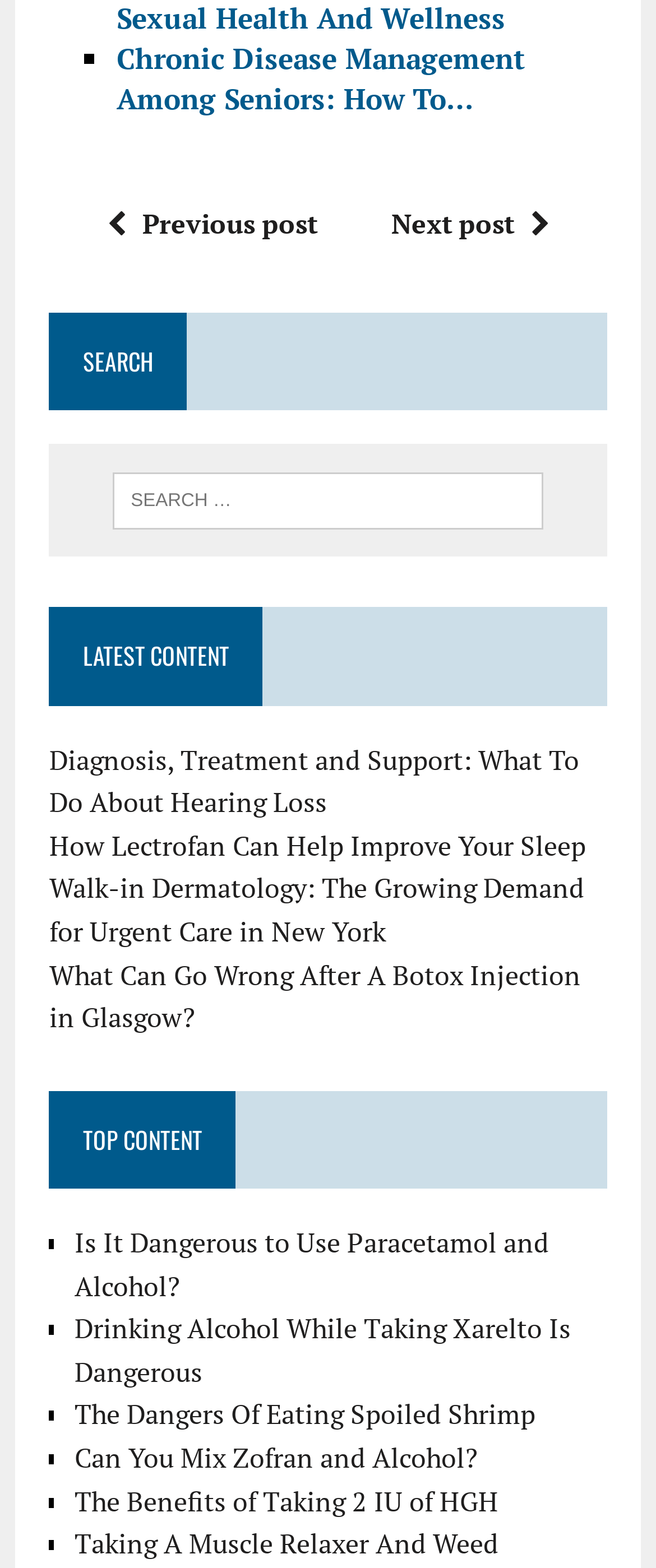Identify the bounding box coordinates for the element you need to click to achieve the following task: "Read the previous post". The coordinates must be four float values ranging from 0 to 1, formatted as [left, top, right, bottom].

[0.137, 0.13, 0.483, 0.154]